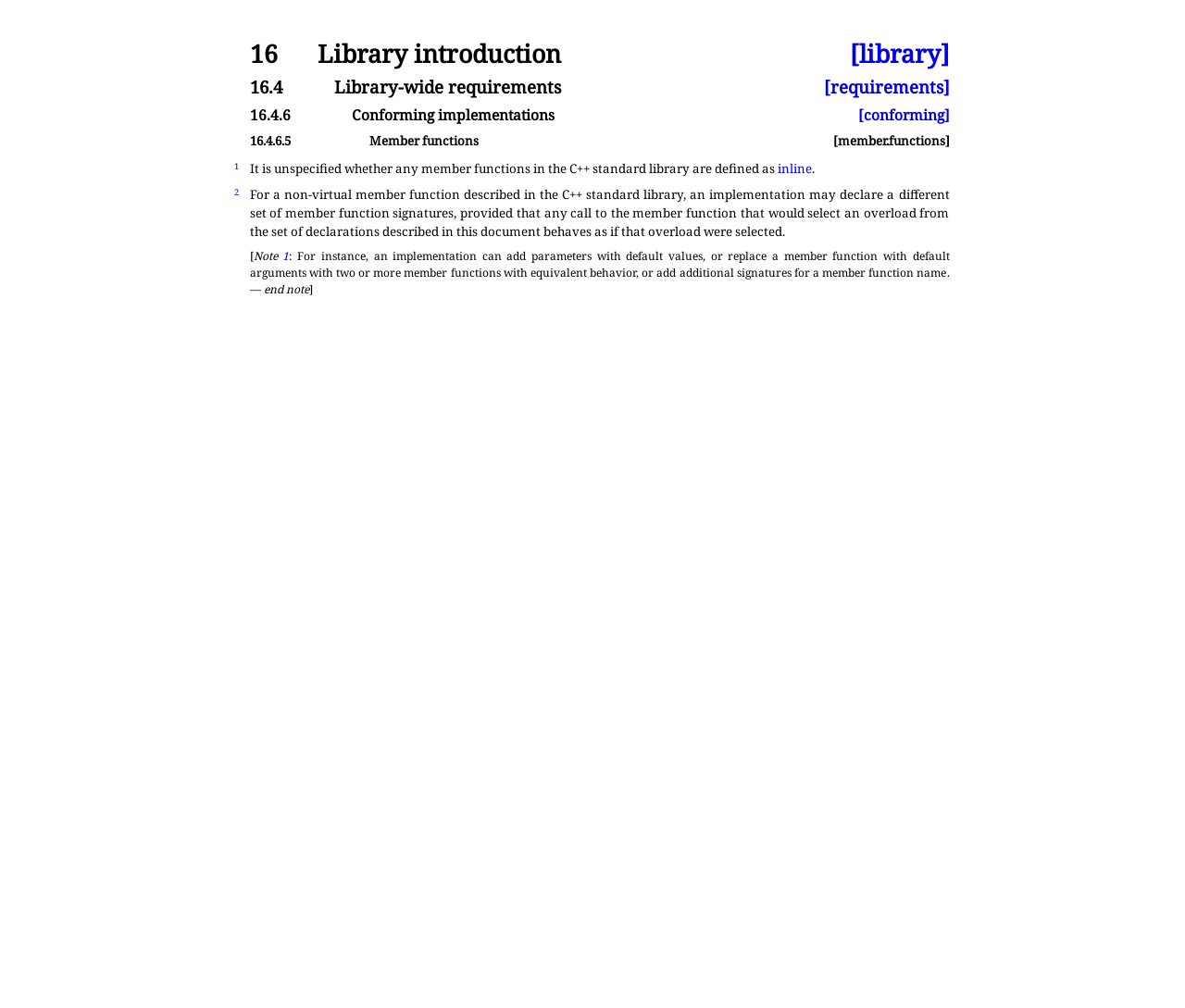Please find the bounding box coordinates of the clickable region needed to complete the following instruction: "Go to conforming implementations". The bounding box coordinates must consist of four float numbers between 0 and 1, i.e., [left, top, right, bottom].

[0.724, 0.108, 0.801, 0.122]